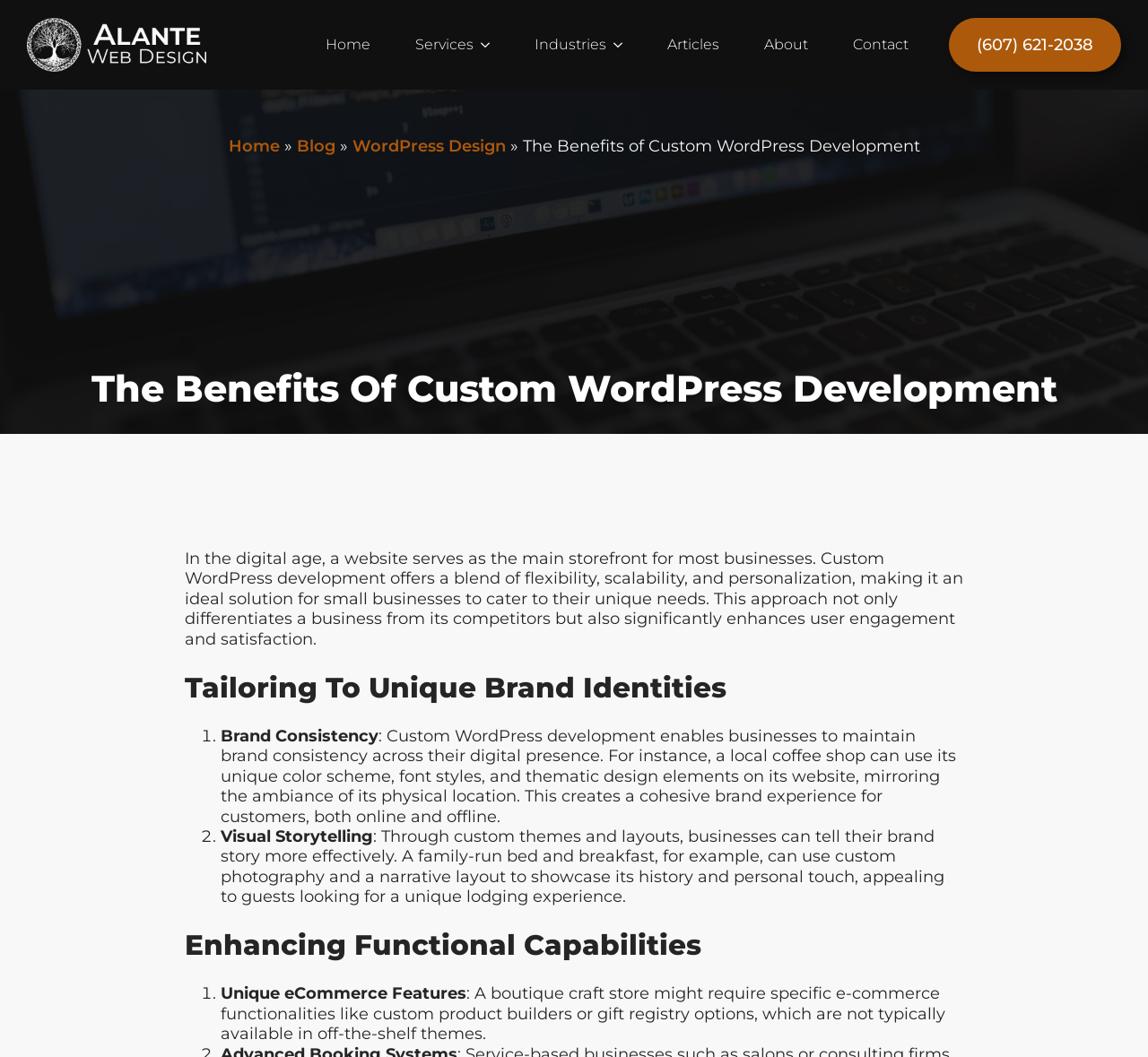Can you give a detailed response to the following question using the information from the image? What is an example of unique eCommerce features?

The webpage provides an example of a boutique craft store that might require specific eCommerce functionalities like custom product builders or gift registry options, which are not typically available in off-the-shelf themes, highlighting the importance of custom WordPress development for businesses with unique needs.